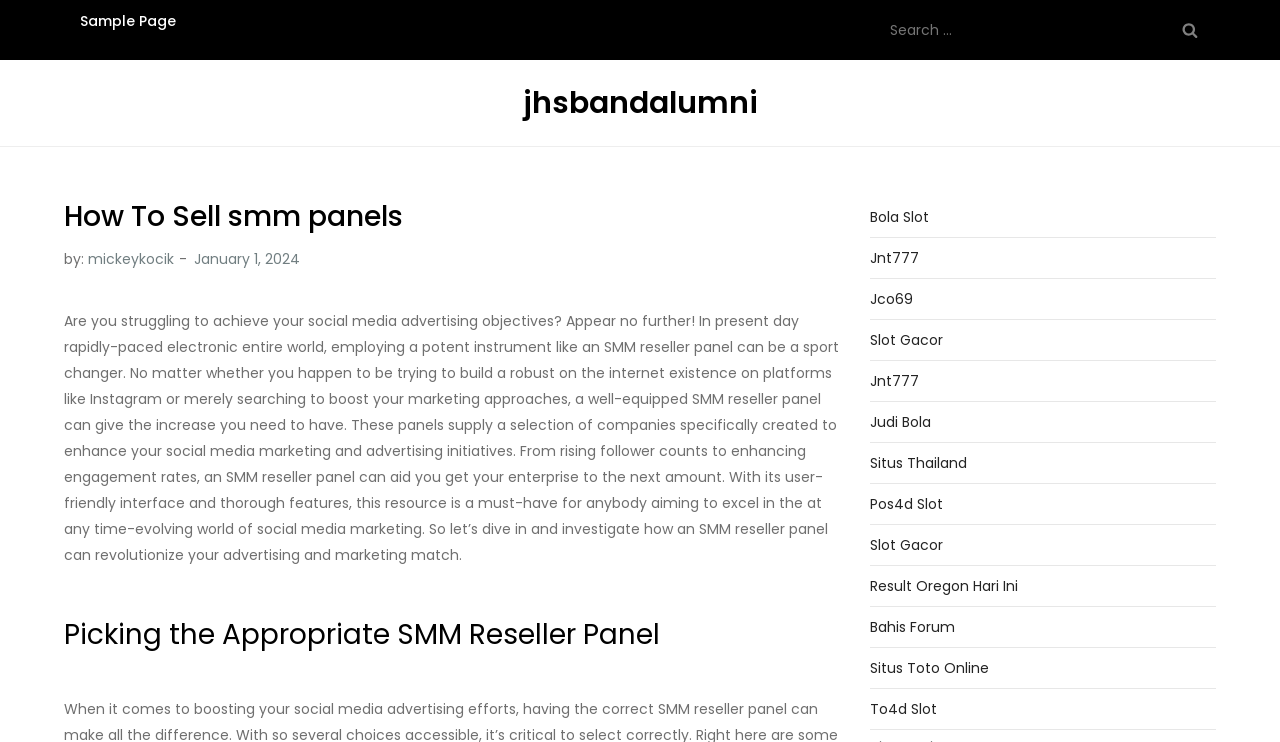Using the image as a reference, answer the following question in as much detail as possible:
What is the user interface of an SMM reseller panel like?

According to the webpage, an SMM reseller panel has a user-friendly interface, which makes it easy to use and navigate.